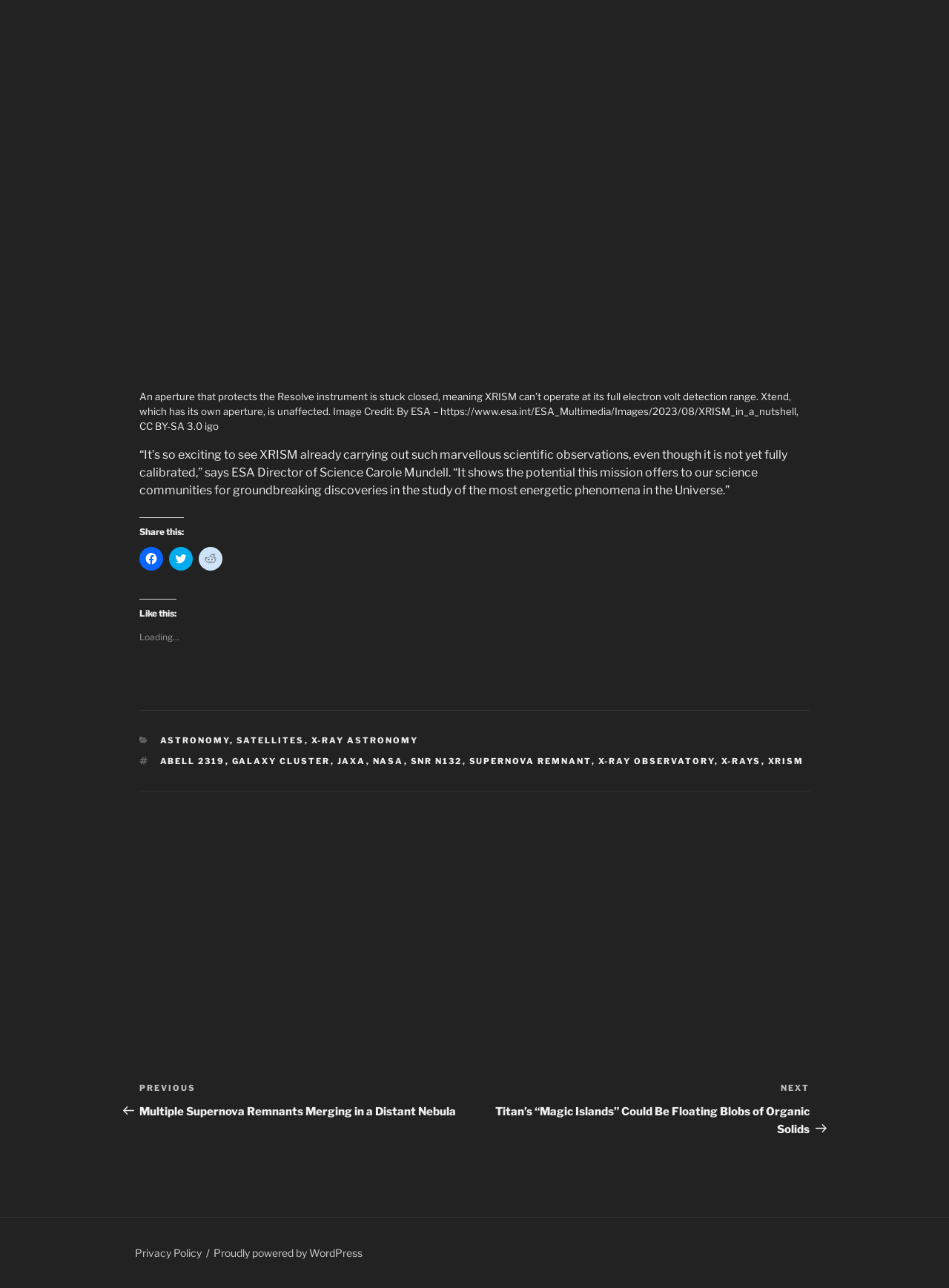Bounding box coordinates should be in the format (top-left x, top-left y, bottom-right x, bottom-right y) and all values should be floating point numbers between 0 and 1. Determine the bounding box coordinate for the UI element described as: Proudly powered by WordPress

[0.225, 0.968, 0.382, 0.978]